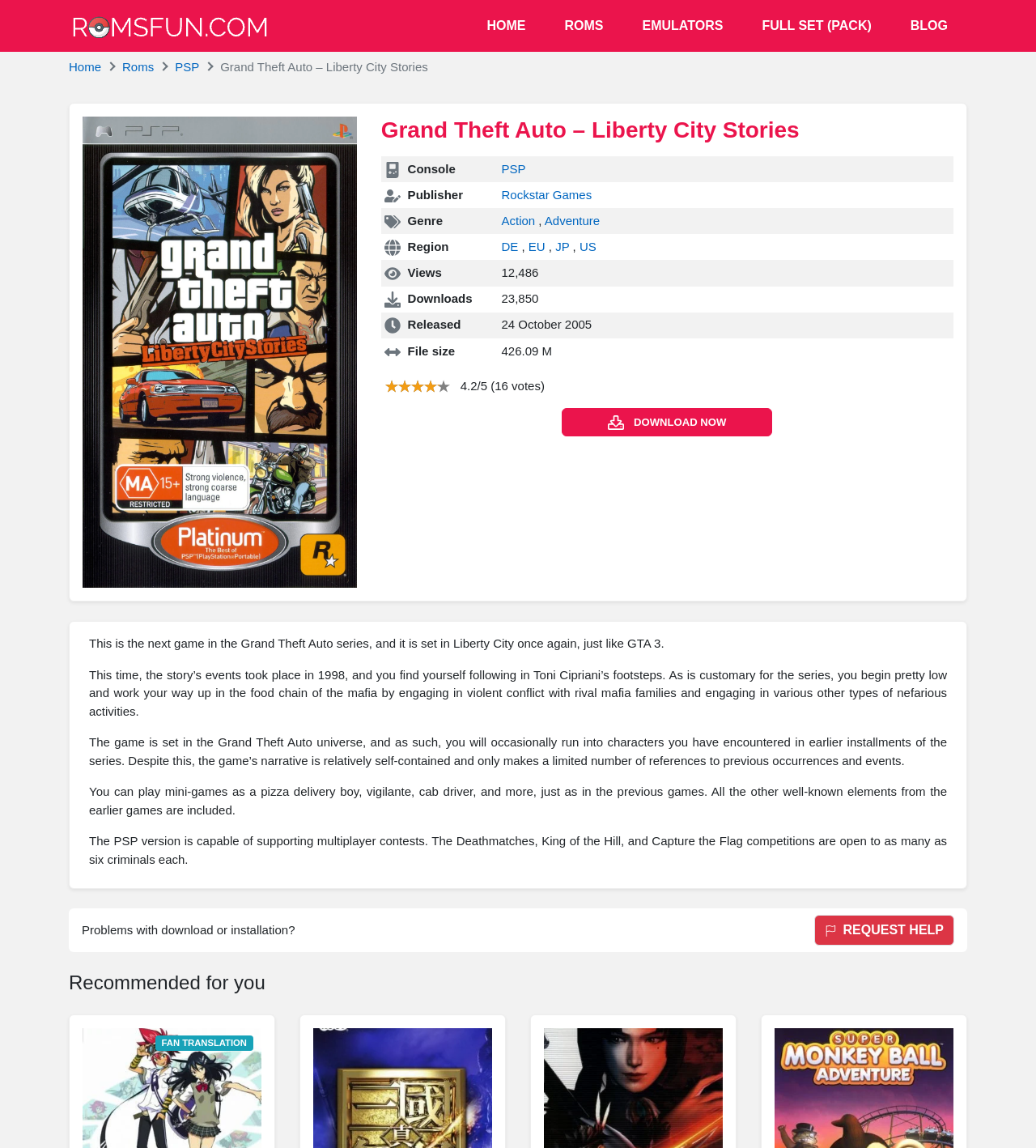Locate the bounding box coordinates of the segment that needs to be clicked to meet this instruction: "Click the 'HOME' link".

[0.451, 0.0, 0.526, 0.045]